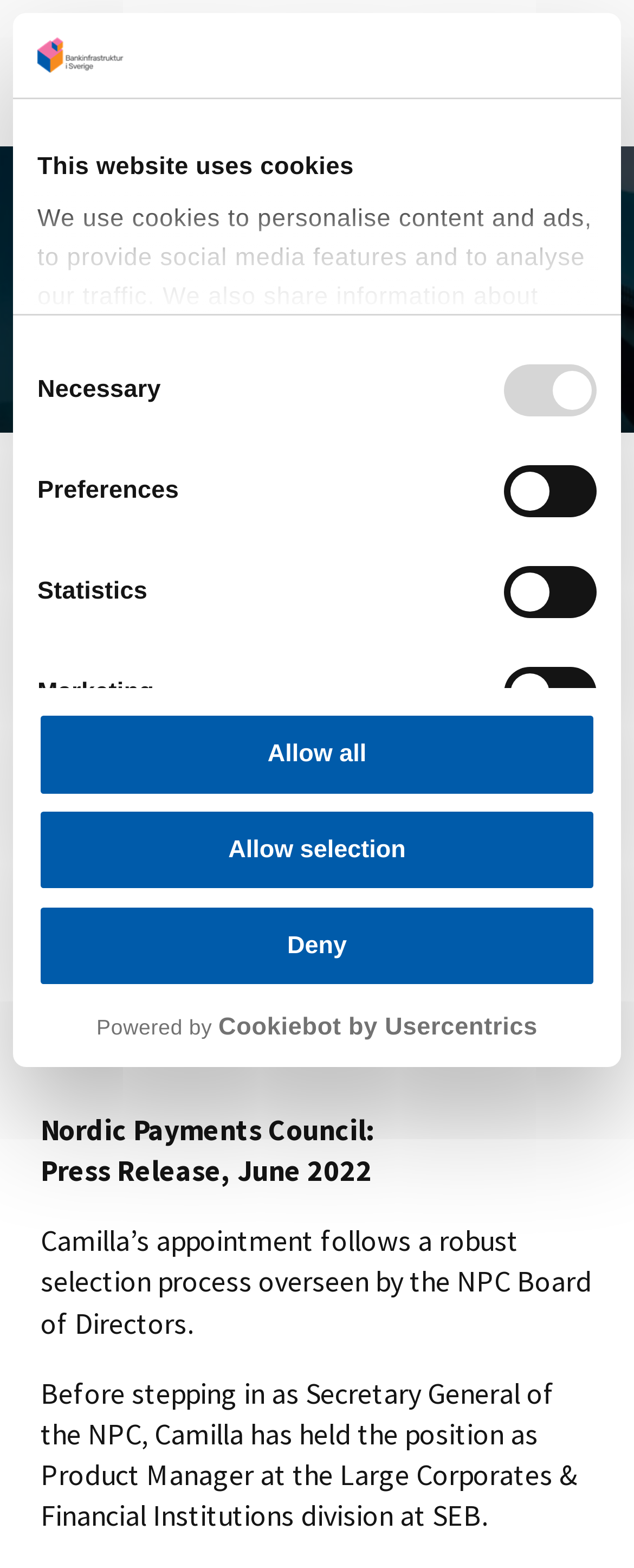Using the information in the image, give a comprehensive answer to the question: 
When was the press release about Camilla Åkerman's appointment published?

I found the answer by reading the text, which includes a press release date of June 2022, indicating when Camilla Åkerman's appointment was announced.